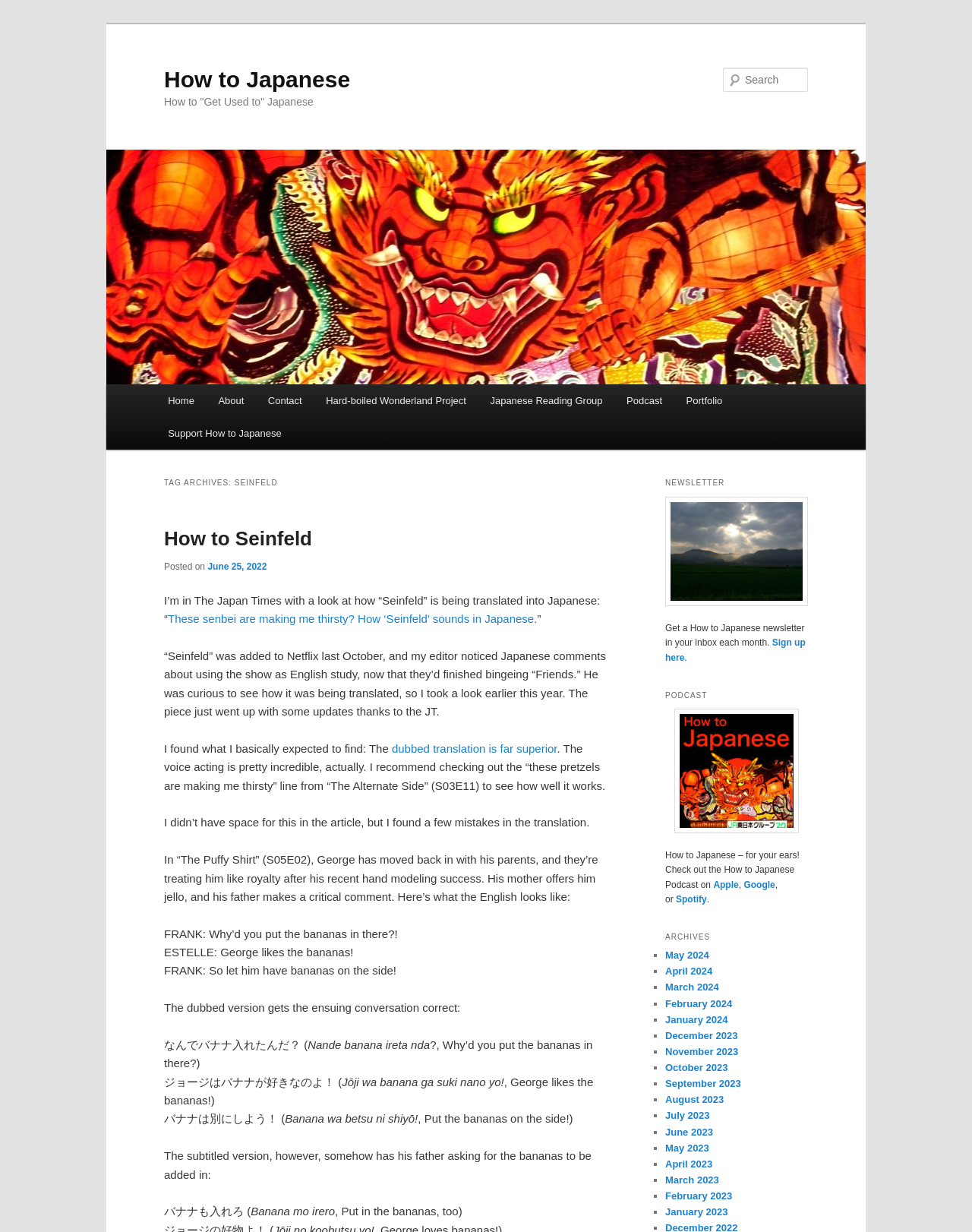What is the purpose of the search box?
Using the image as a reference, answer the question in detail.

The search box is a textbox with a label 'Search' and is located at the top right corner of the webpage. Its purpose is to allow users to search for specific content within the website.